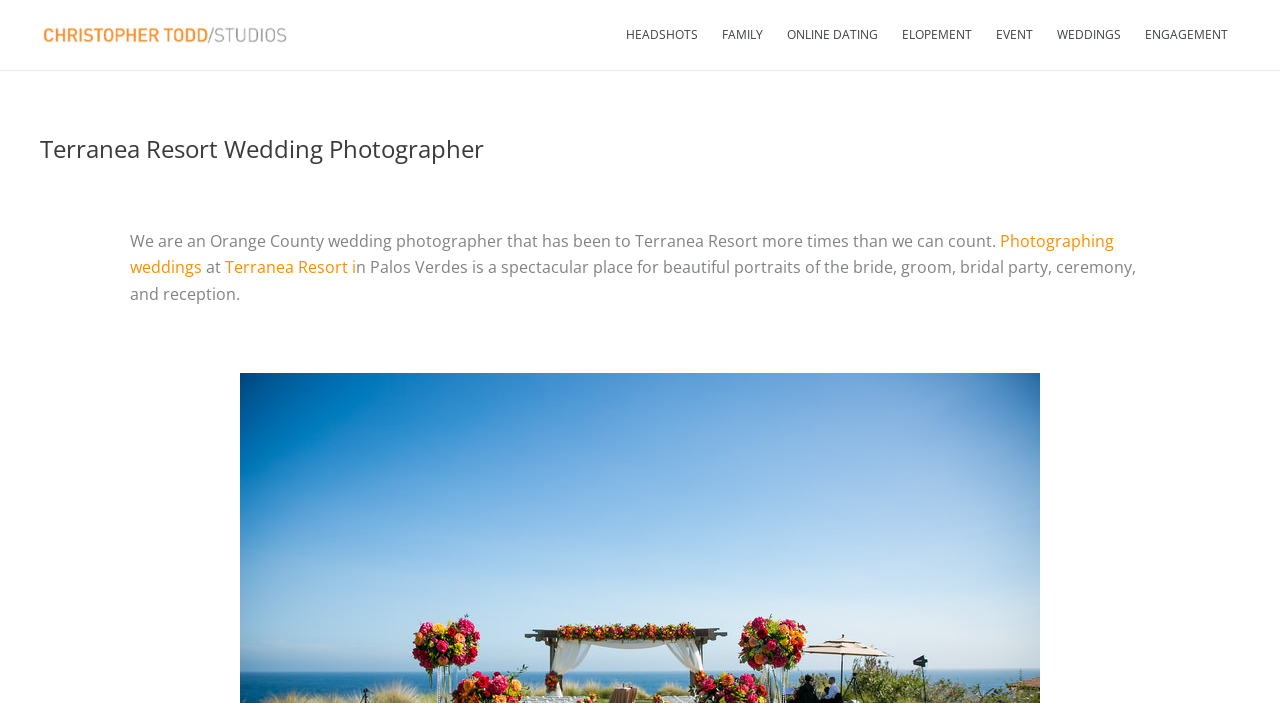Determine the bounding box coordinates for the area you should click to complete the following instruction: "Read about 'Photographing weddings'".

[0.102, 0.327, 0.87, 0.396]